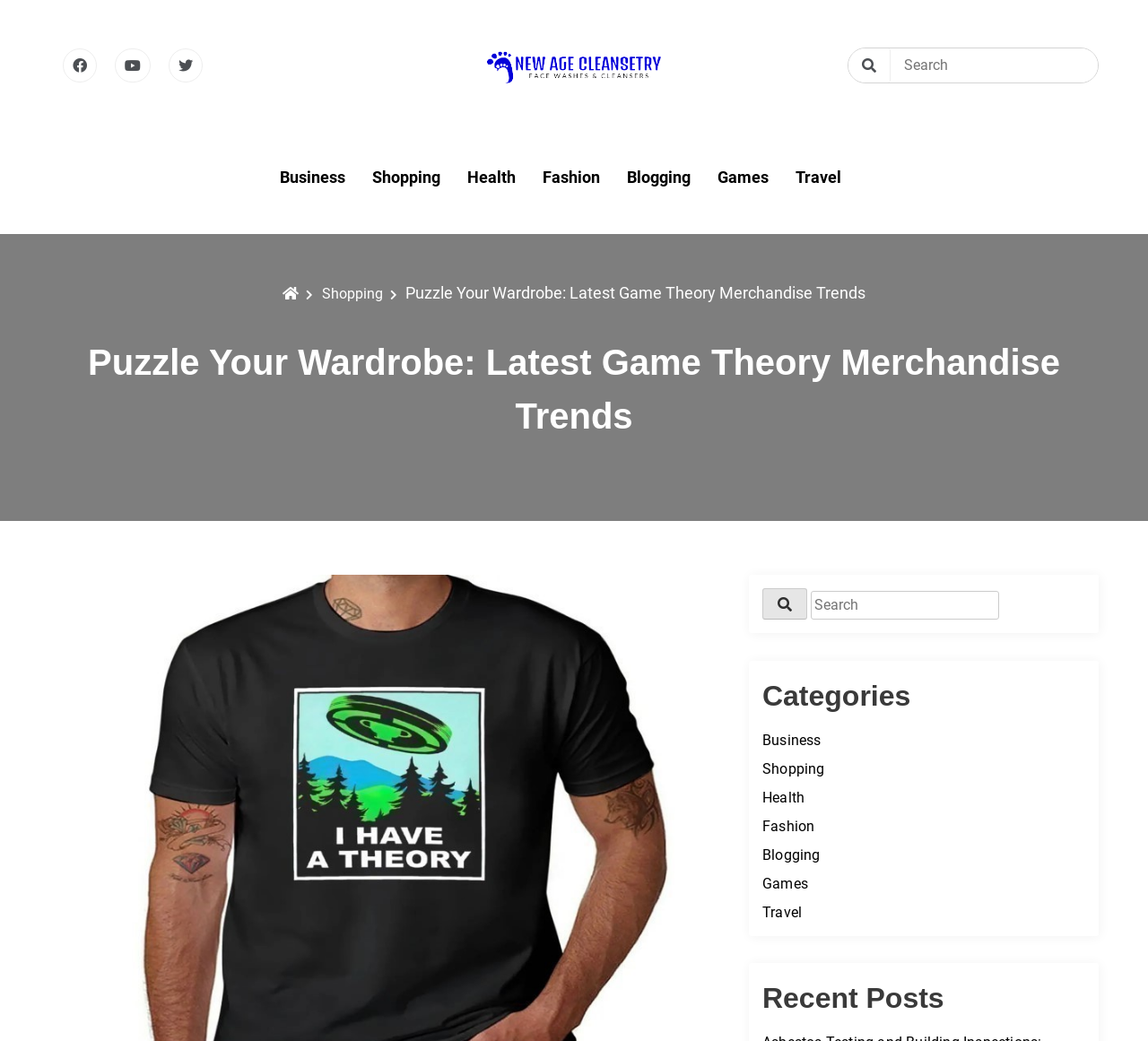Using the description "parent_node: New Age Cleansetry", predict the bounding box of the relevant HTML element.

[0.422, 0.039, 0.578, 0.087]